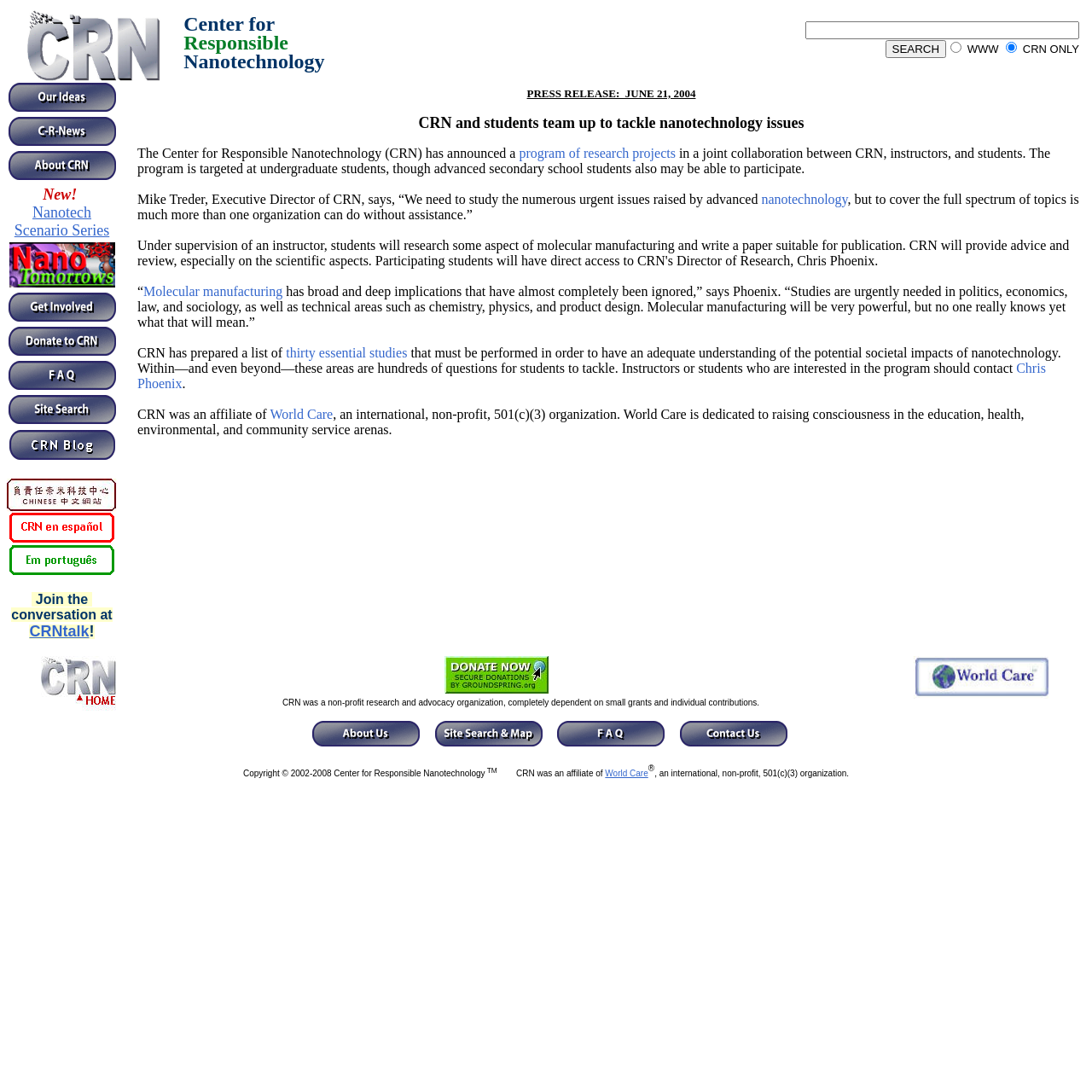Please identify the bounding box coordinates of the element's region that should be clicked to execute the following instruction: "learn more about Nanotech Scenario Series". The bounding box coordinates must be four float numbers between 0 and 1, i.e., [left, top, right, bottom].

[0.013, 0.187, 0.1, 0.219]